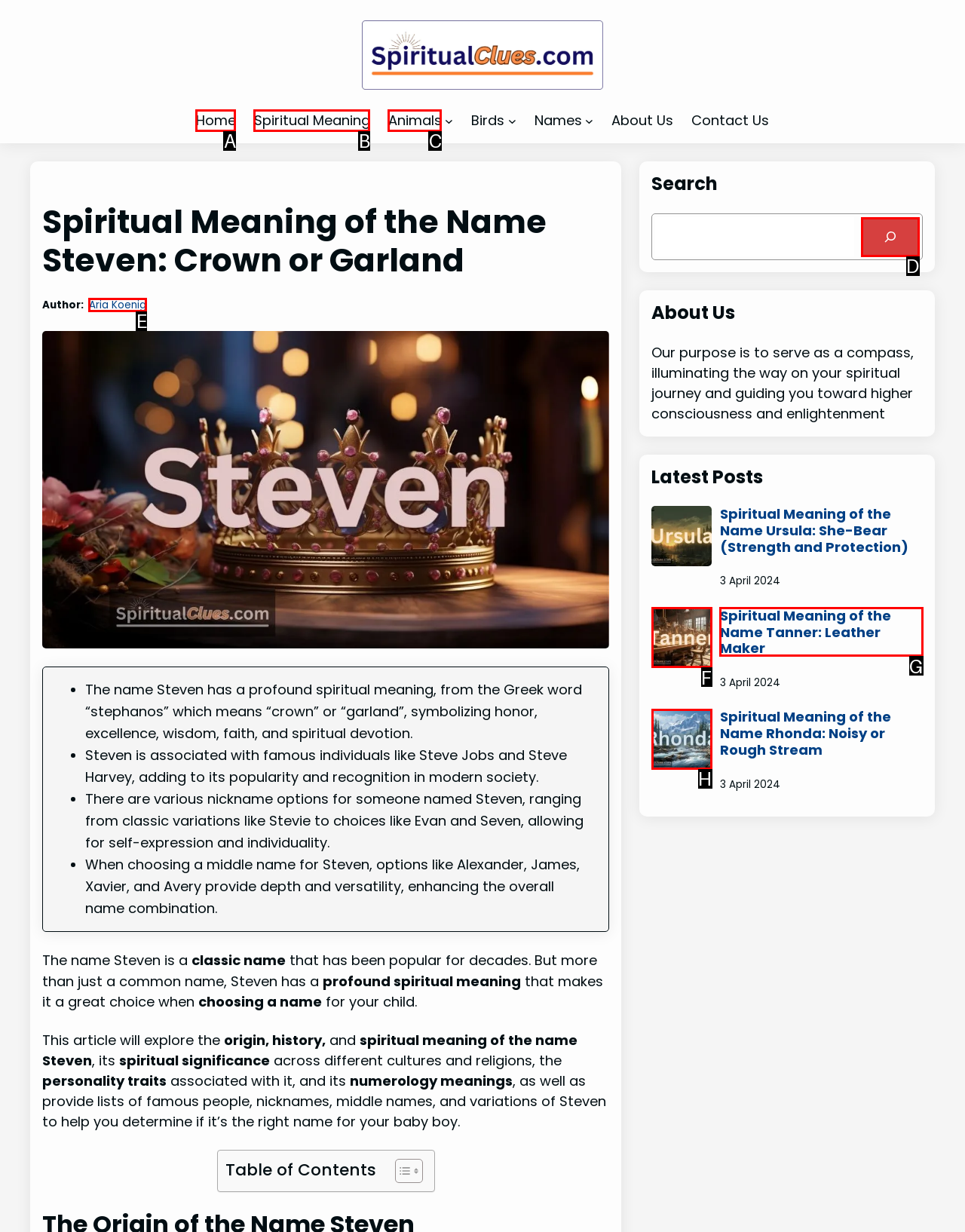Select the UI element that should be clicked to execute the following task: Learn more about the name Steven
Provide the letter of the correct choice from the given options.

E